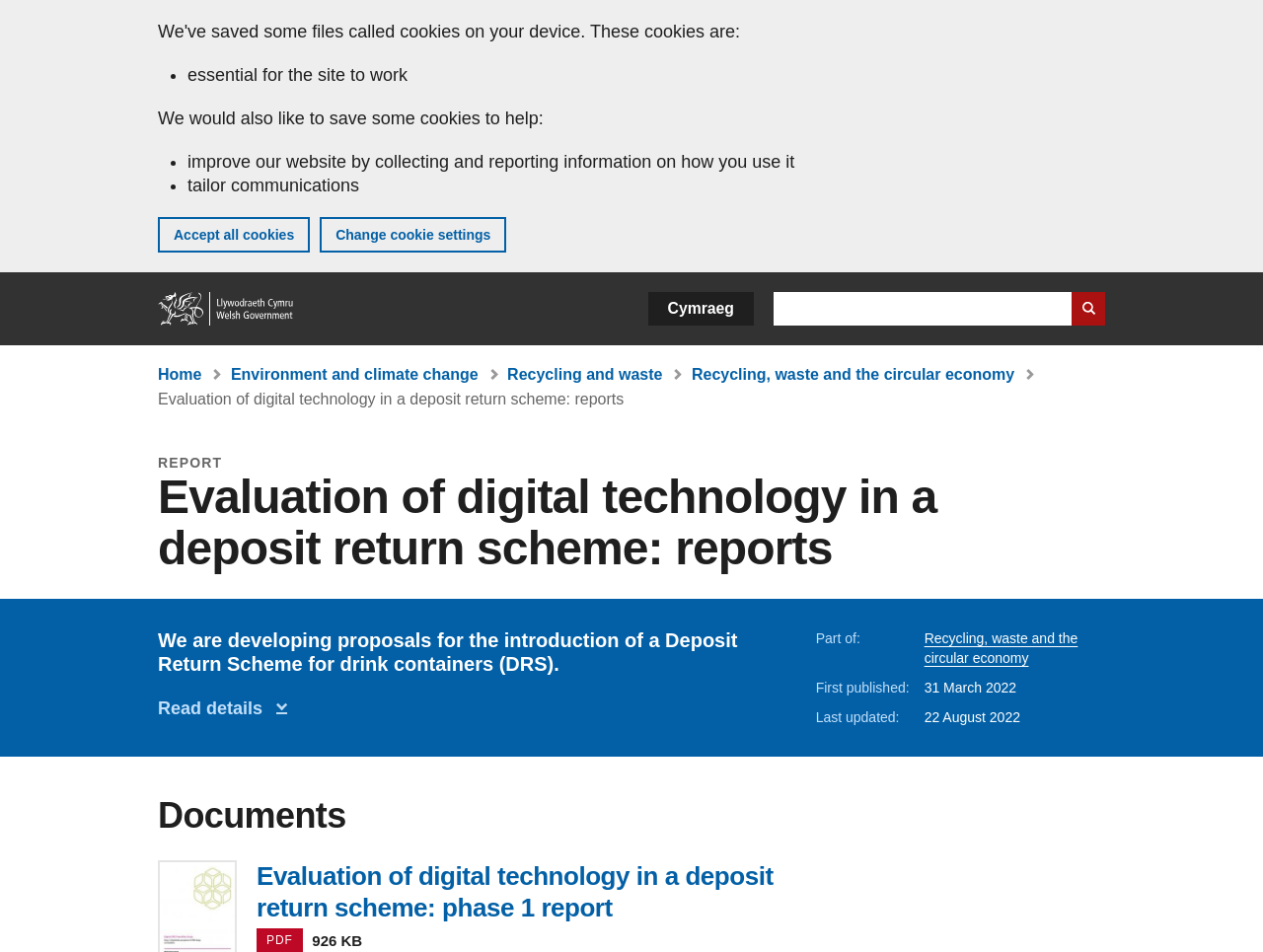What type of file is the phase 1 report?
Using the image as a reference, give a one-word or short phrase answer.

PDF